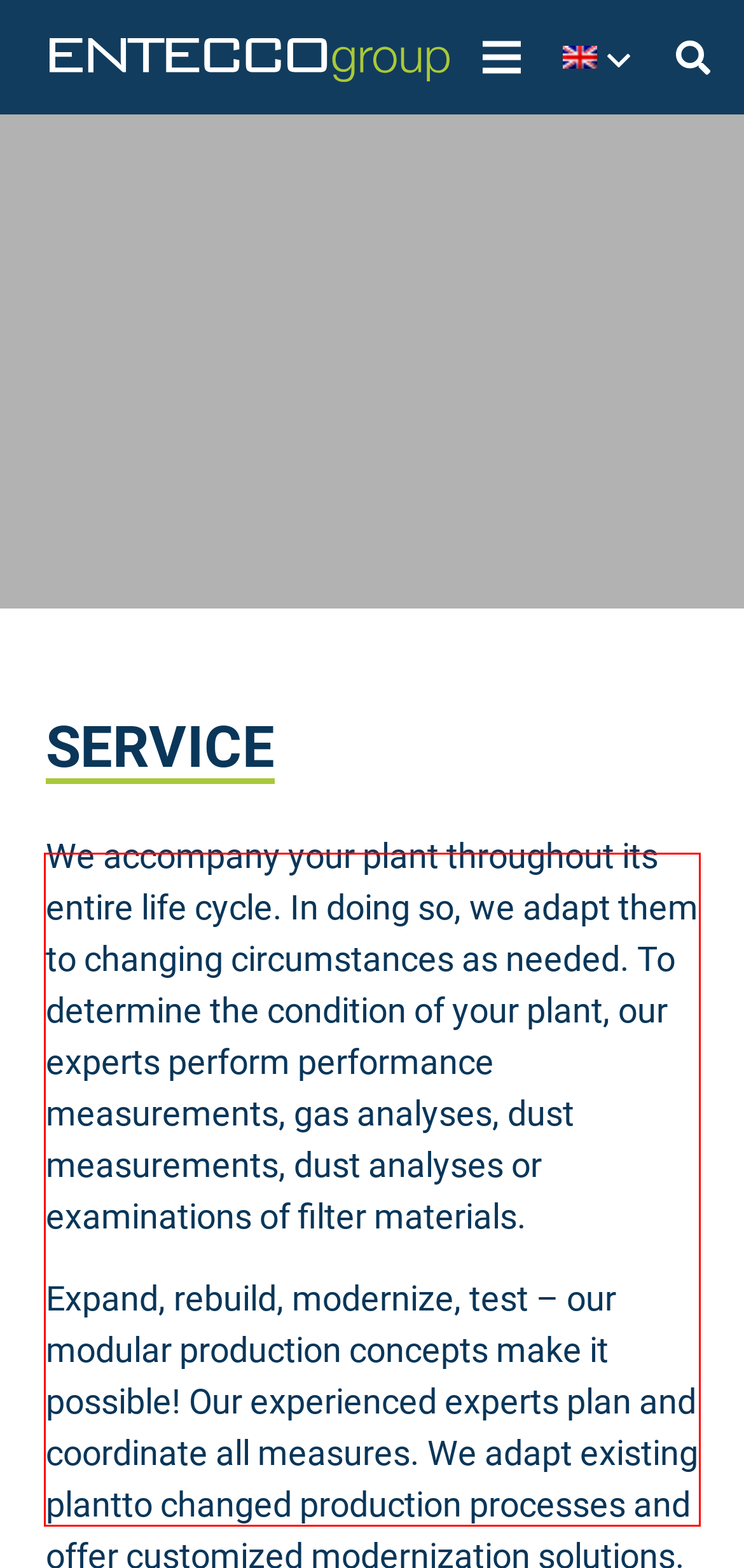Please examine the webpage screenshot containing a red bounding box and use OCR to recognize and output the text inside the red bounding box.

Due to changes in production processes, there is often a need to expand a filter system. Our modular manufacturing technology allows you to increase filter performance even after years. We coordinate the reconstruction measures with each other and our team carries out everything. Especially for older plant, this measure is often supplemented by a retro-fit package. Thus, at the same time as the plant, you receive the latest technology with the most modern components from our ENTECCO development.